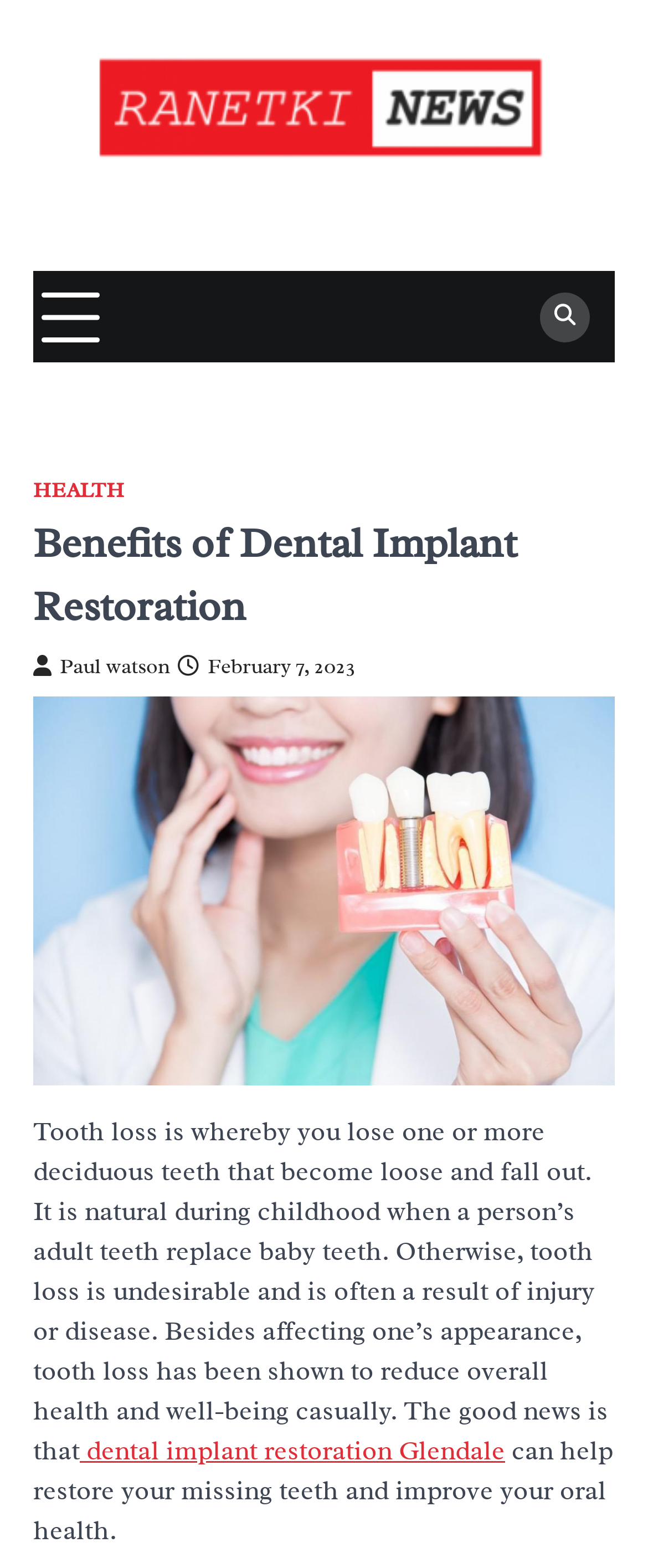Please provide a detailed answer to the question below based on the screenshot: 
What is the consequence of tooth loss?

According to the webpage, tooth loss not only affects one's appearance but also has been shown to reduce overall health and well-being casually.